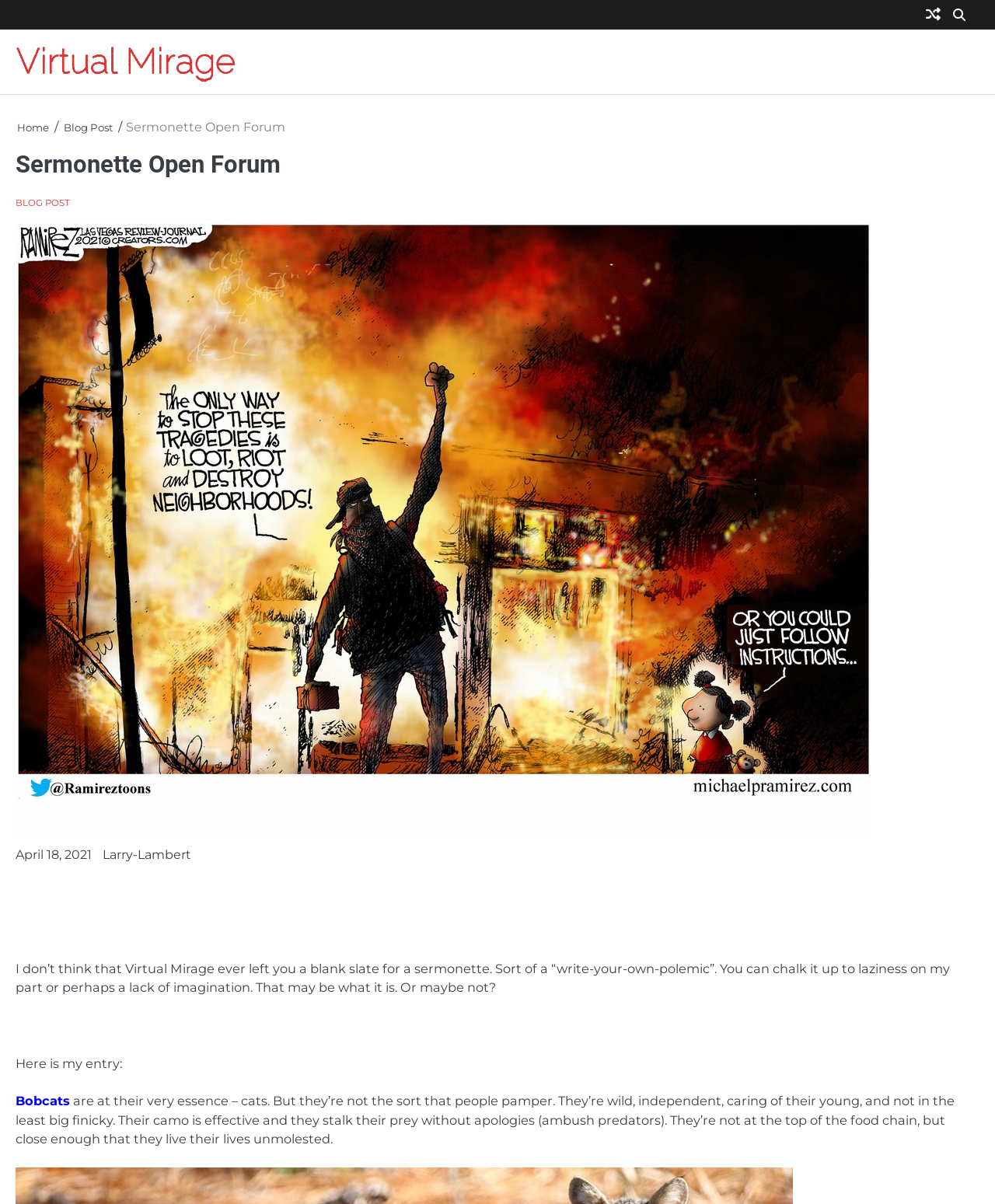Respond with a single word or phrase to the following question: What is the type of predator mentioned in the sermonette?

Ambush predators